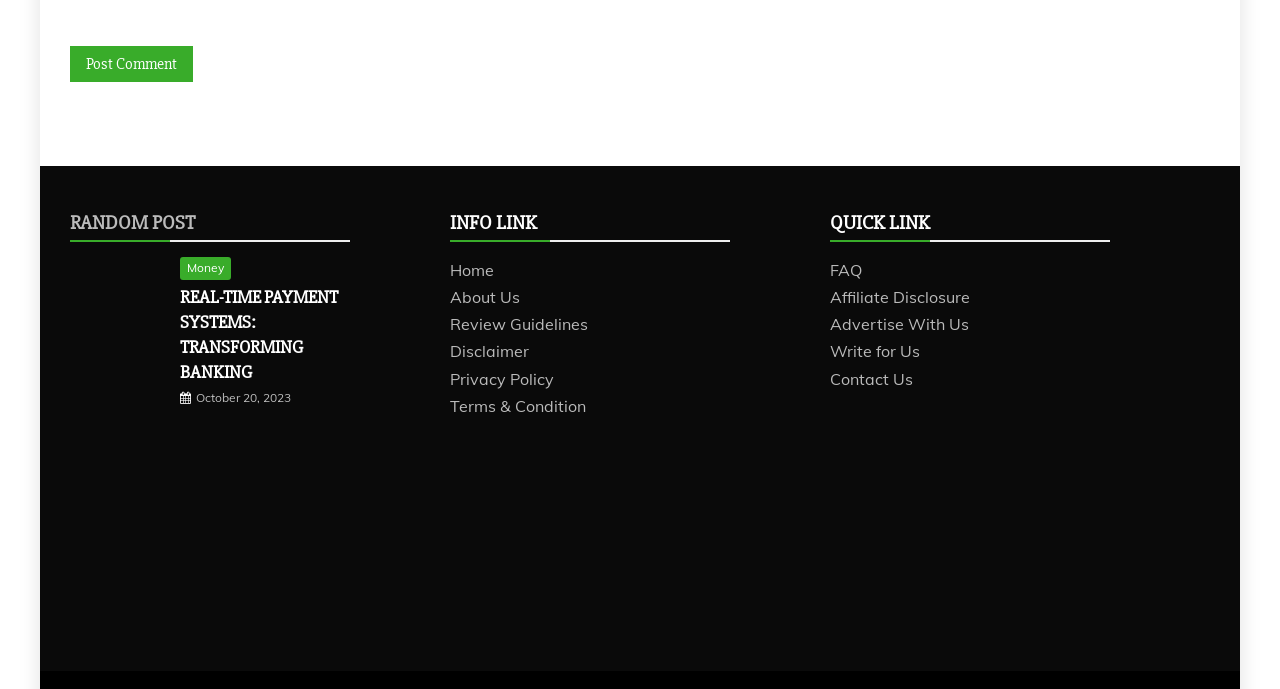When was the article published?
Please answer the question with as much detail as possible using the screenshot.

The publication date of the article can be found in the link element with the text 'October 20, 2023' which is a child of the root element.